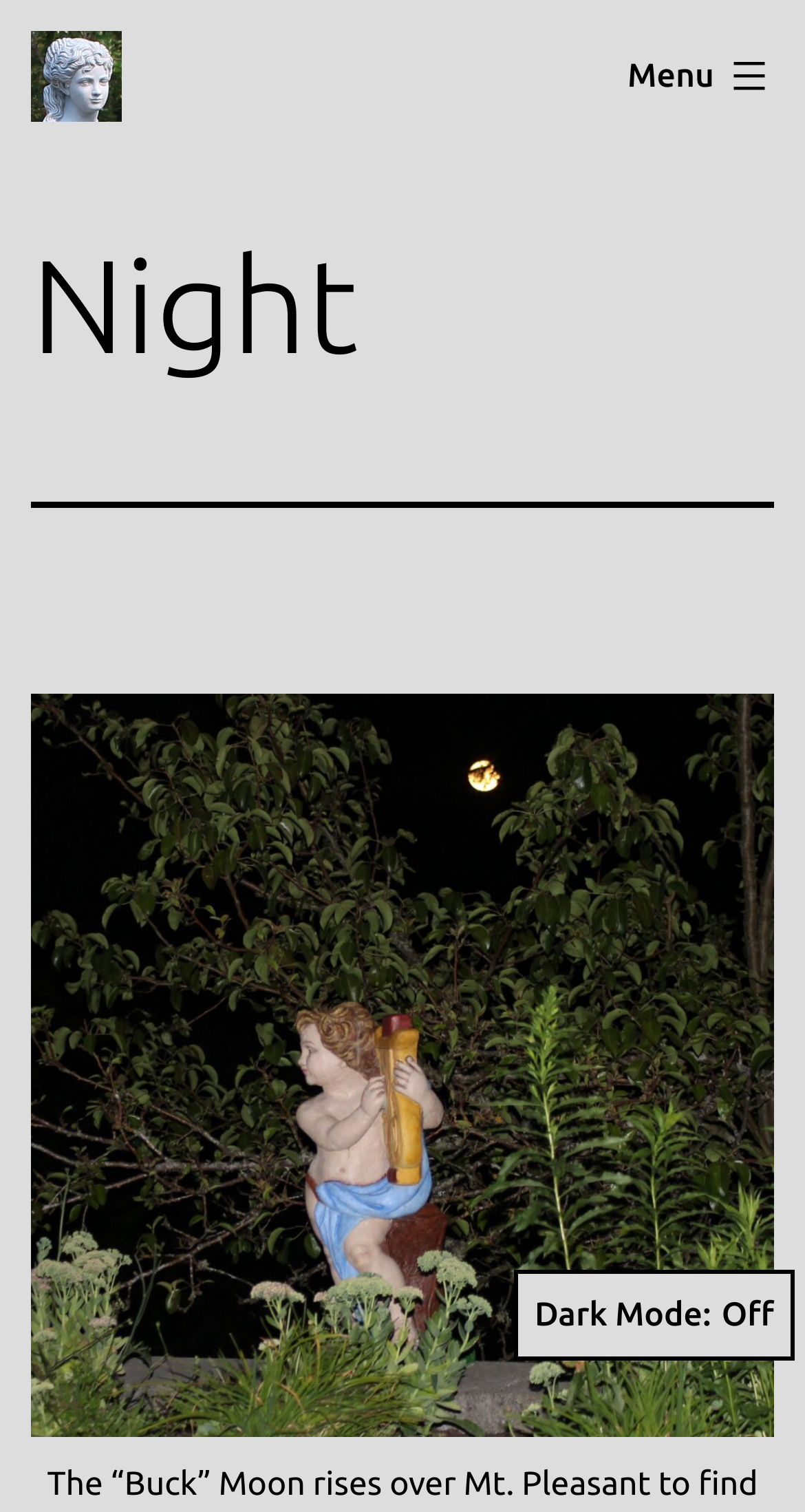Based on the element description alt="Statuary Dreams", identify the bounding box coordinates for the UI element. The coordinates should be in the format (top-left x, top-left y, bottom-right x, bottom-right y) and within the 0 to 1 range.

[0.038, 0.032, 0.151, 0.063]